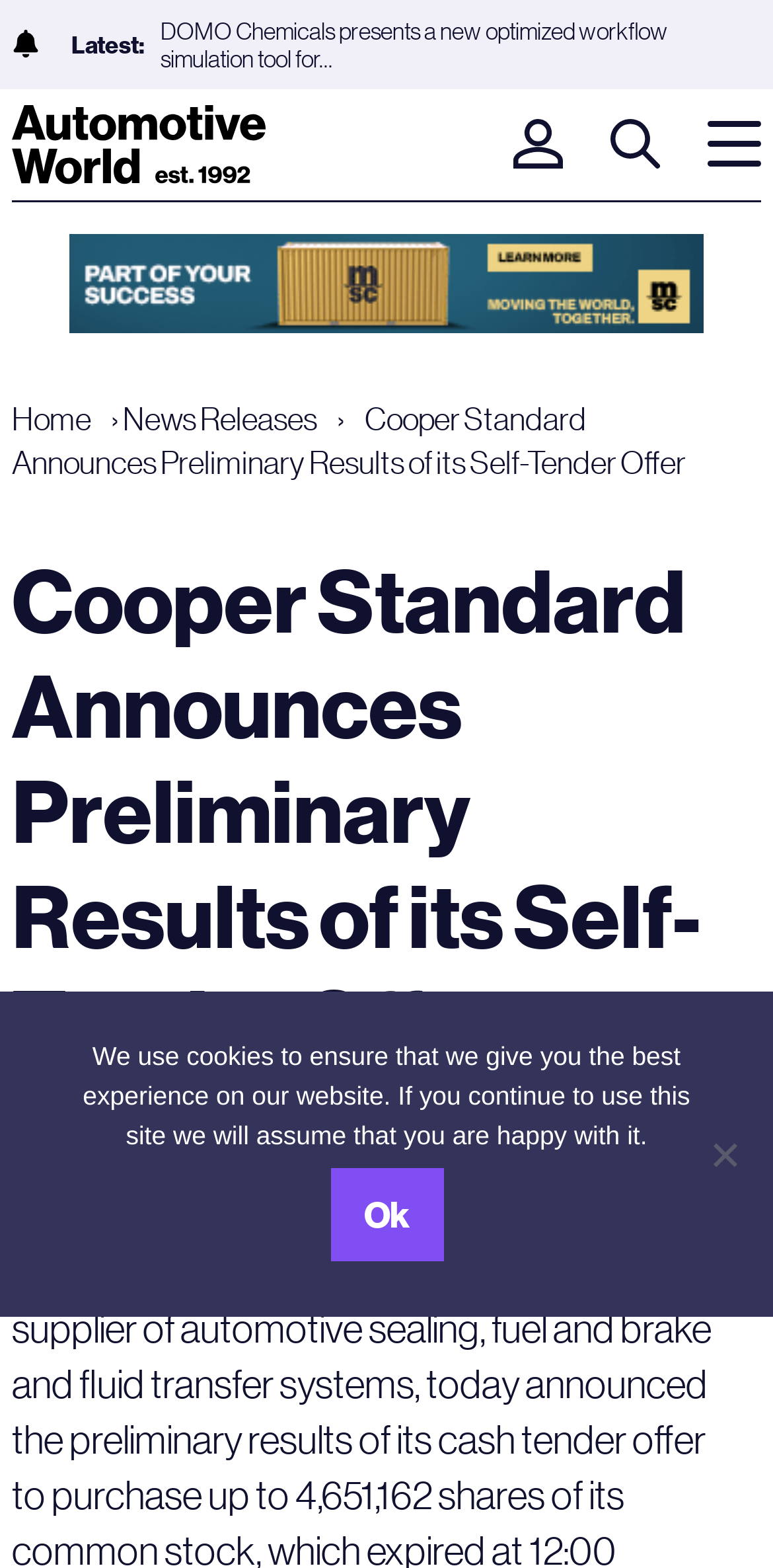For the following element description, predict the bounding box coordinates in the format (top-left x, top-left y, bottom-right x, bottom-right y). All values should be floating point numbers between 0 and 1. Description: aria-label="Search"

[0.79, 0.076, 0.854, 0.108]